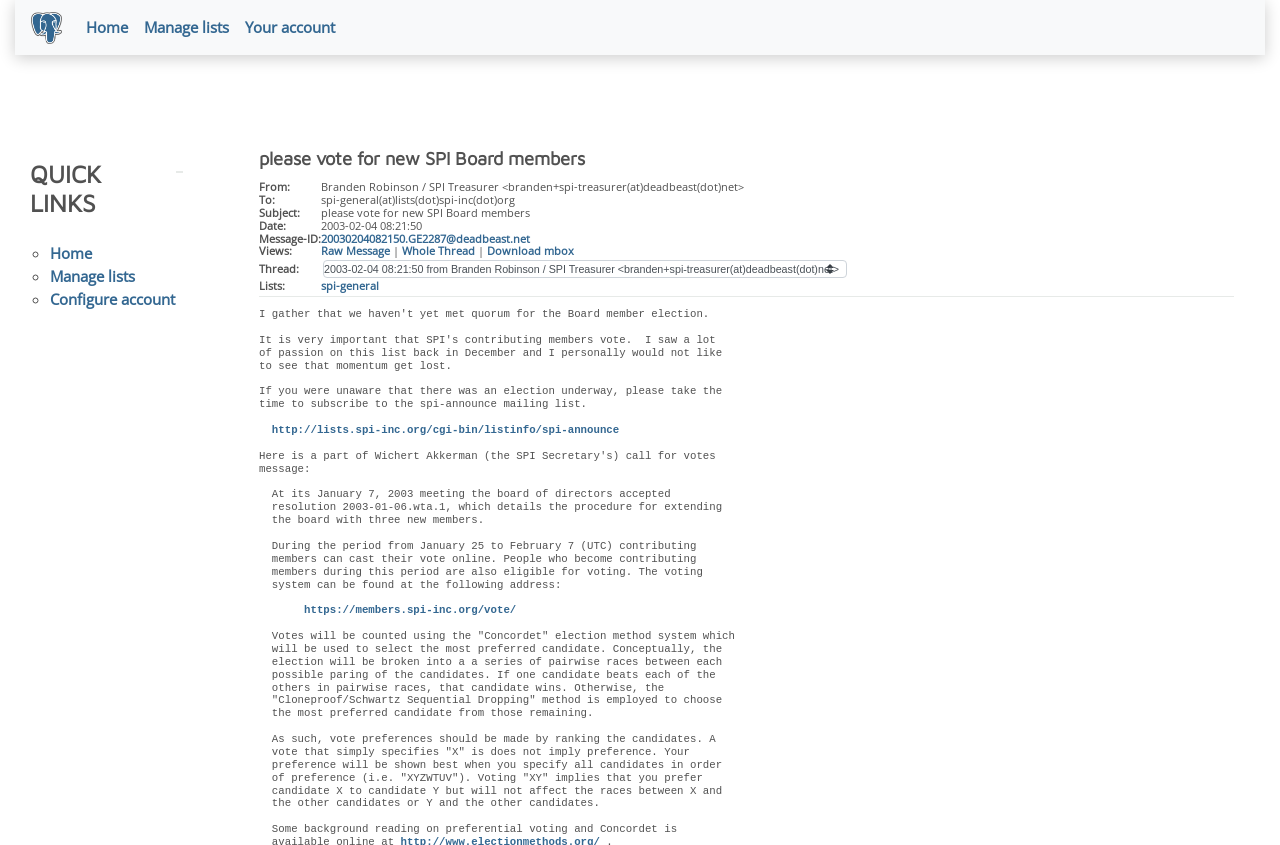Please locate the bounding box coordinates of the element's region that needs to be clicked to follow the instruction: "Click the 'Home' link". The bounding box coordinates should be provided as four float numbers between 0 and 1, i.e., [left, top, right, bottom].

[0.067, 0.02, 0.1, 0.044]